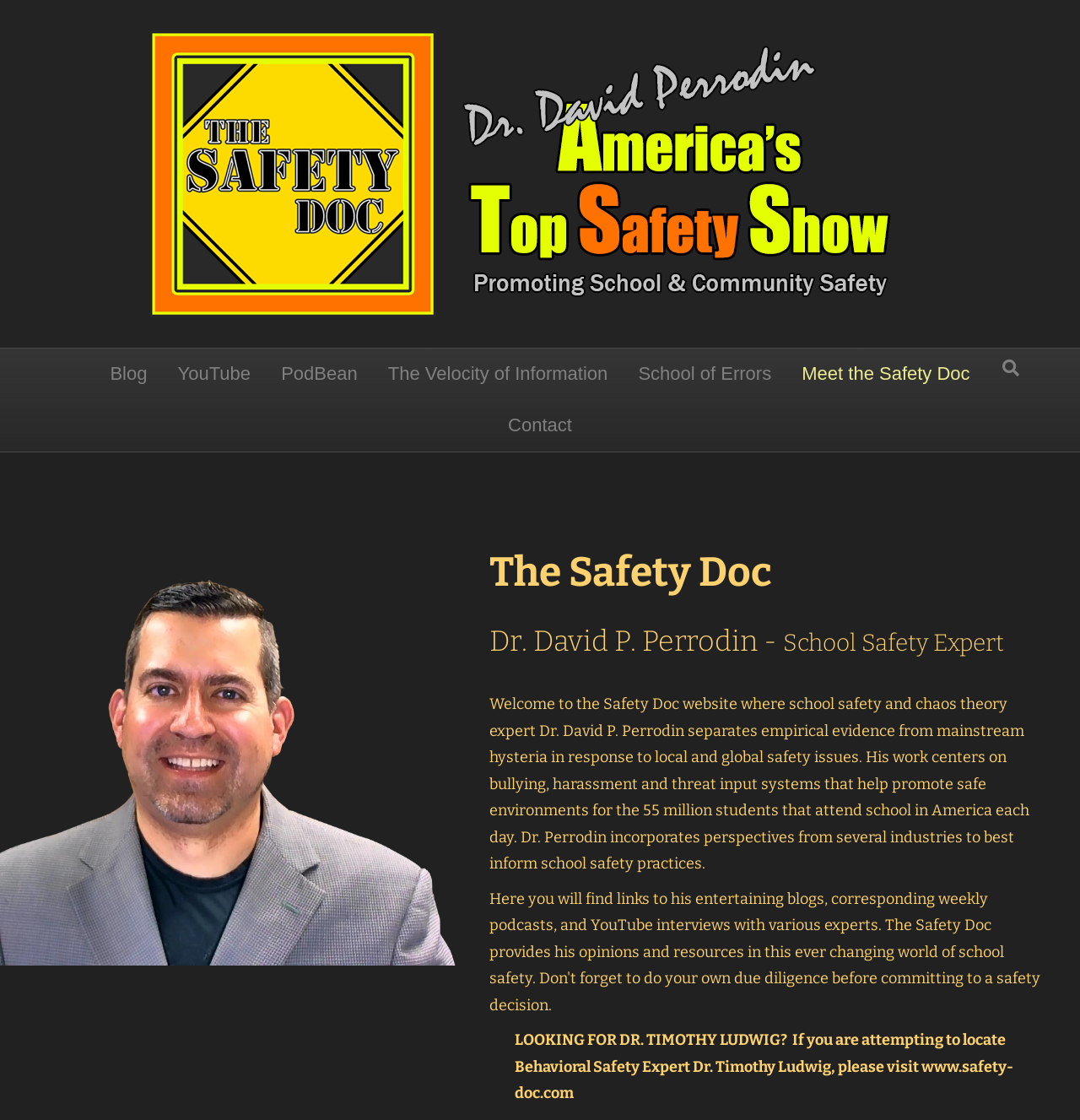Please answer the following question using a single word or phrase: 
How many students attend school in America each day?

55 million